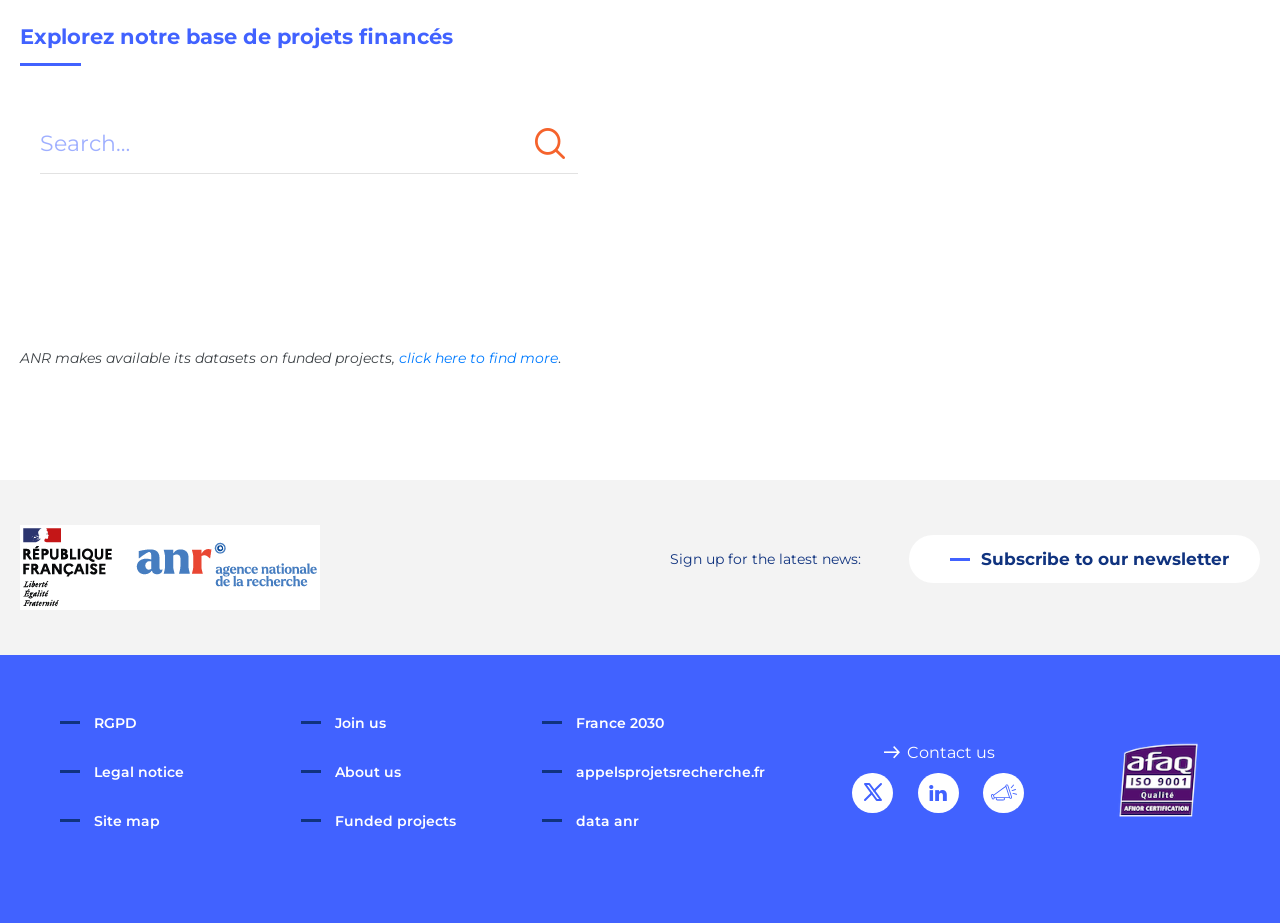What is the function of the button with a search icon?
Please give a detailed and elaborate explanation in response to the question.

The button is located next to a textbox with a placeholder text 'Search…', and it has a search icon, indicating that it is used to initiate a search query.